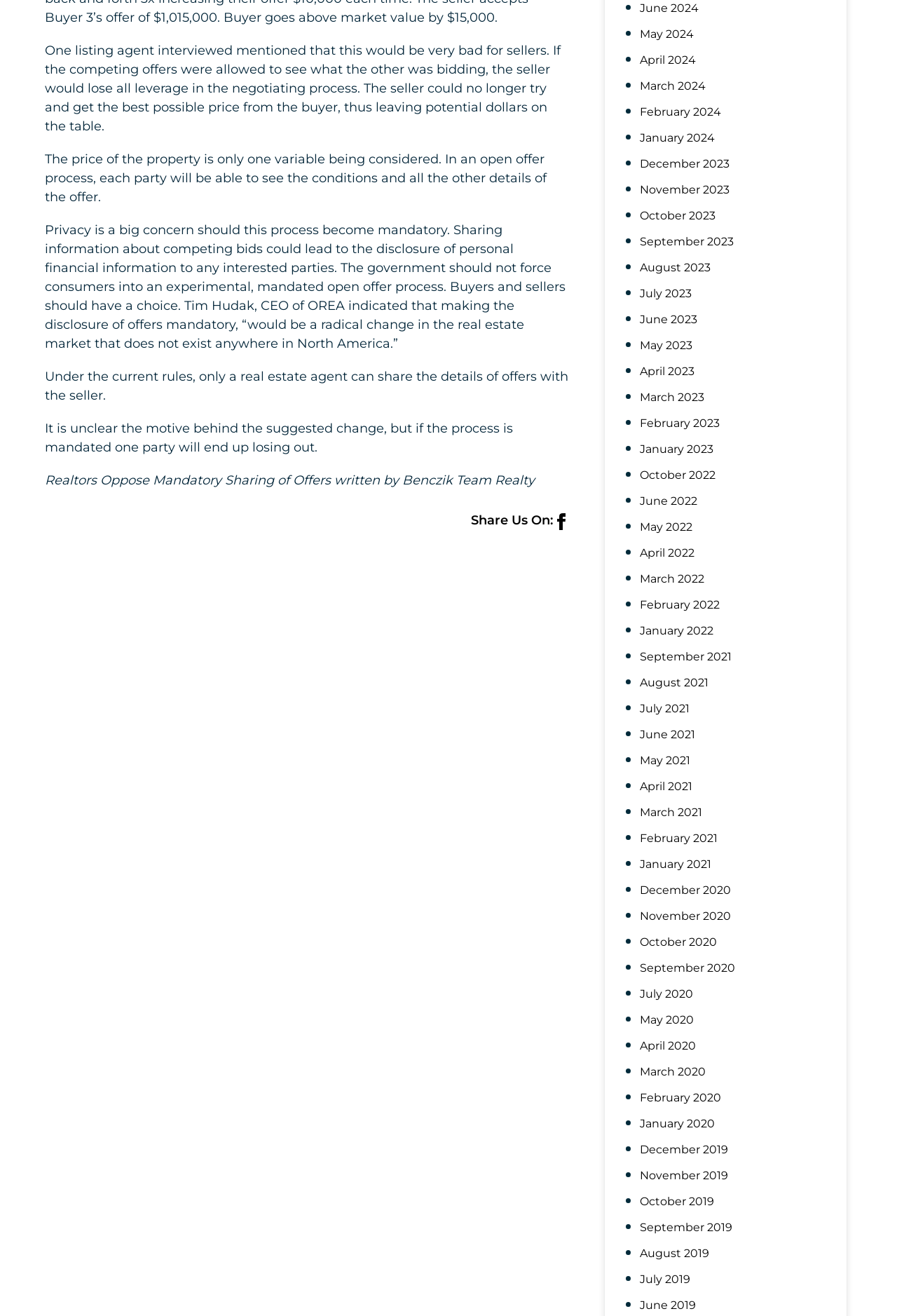Please provide a brief answer to the question using only one word or phrase: 
How many months are listed in the archive?

36